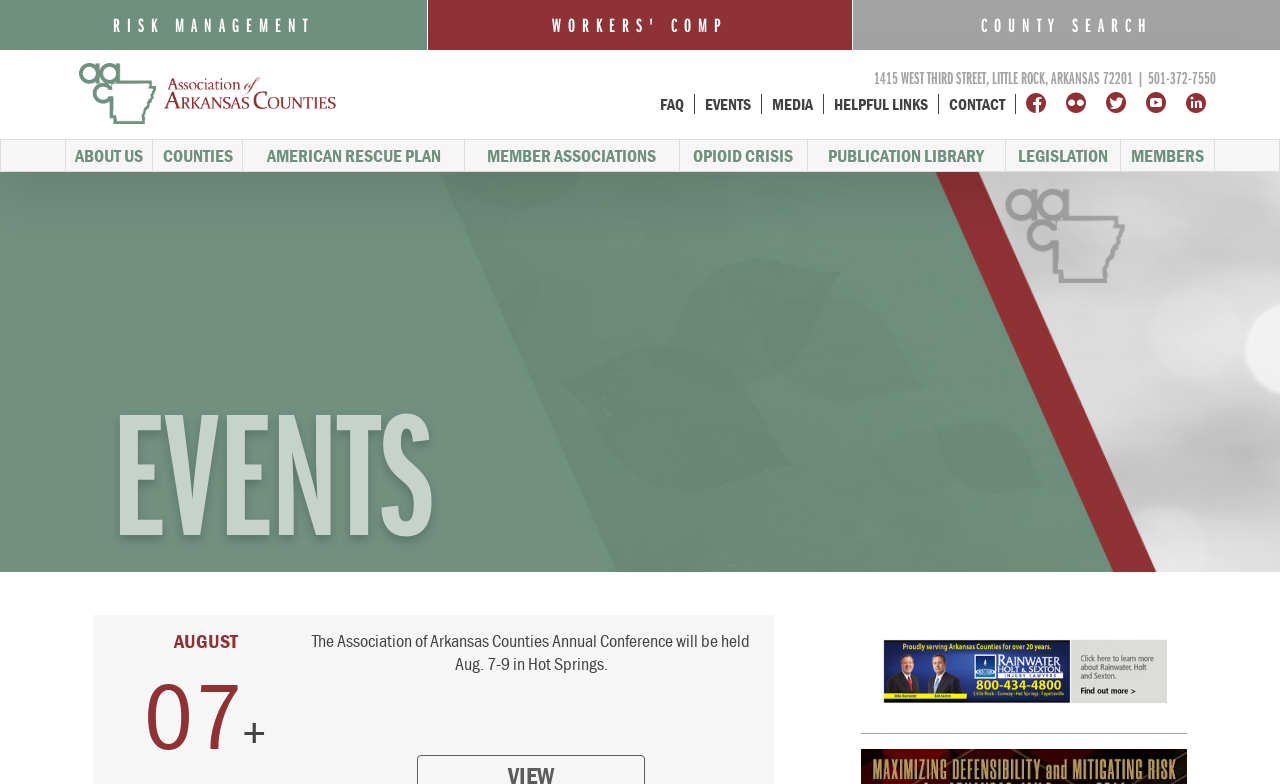What is the location of the Annual Conference?
Give a detailed response to the question by analyzing the screenshot.

I determined the answer by reading the StaticText element that describes the event, which mentions the location of the Annual Conference as Hot Springs.